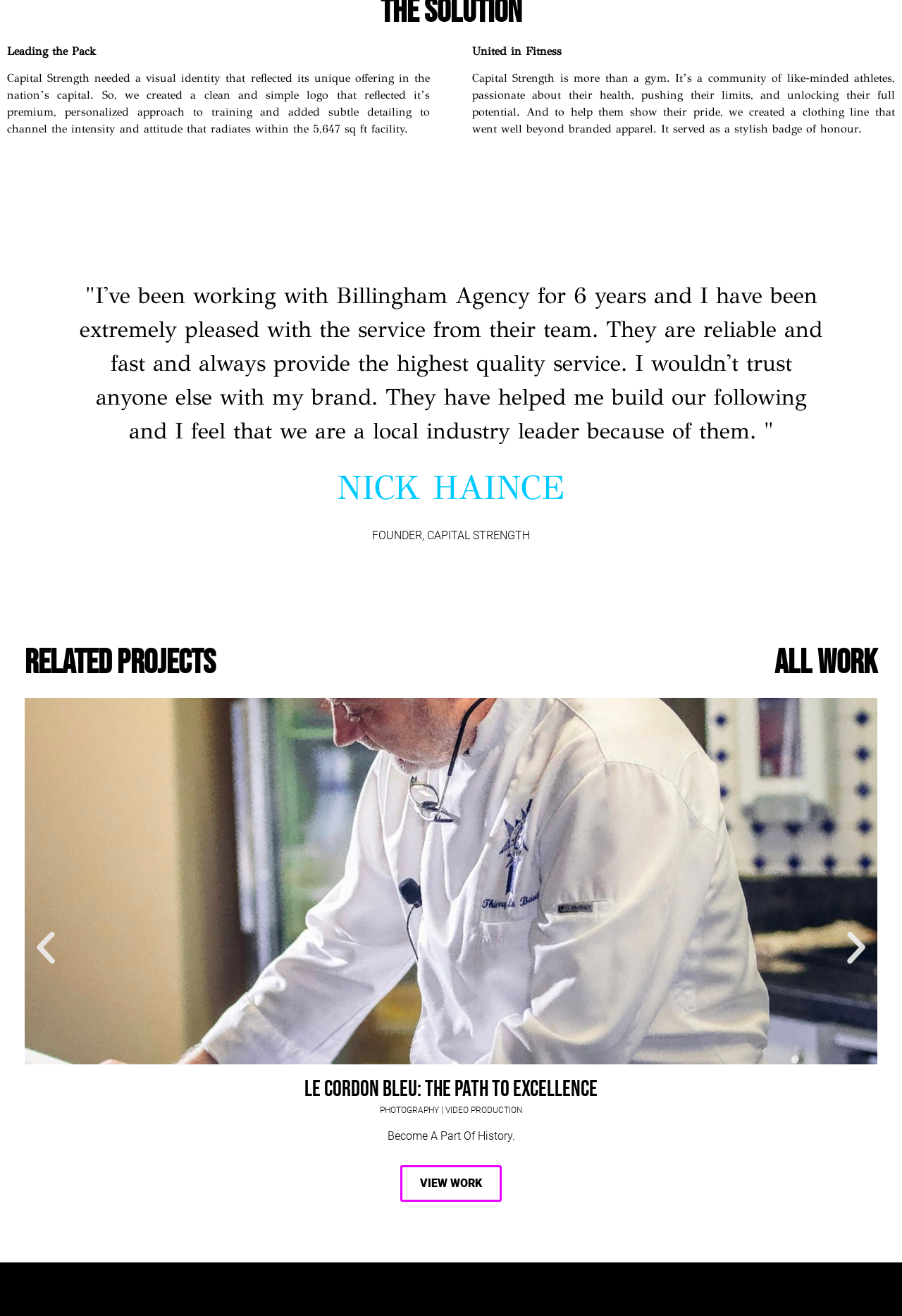What is the name of the founder of Capital Strength?
Look at the screenshot and respond with a single word or phrase.

Nick Haince